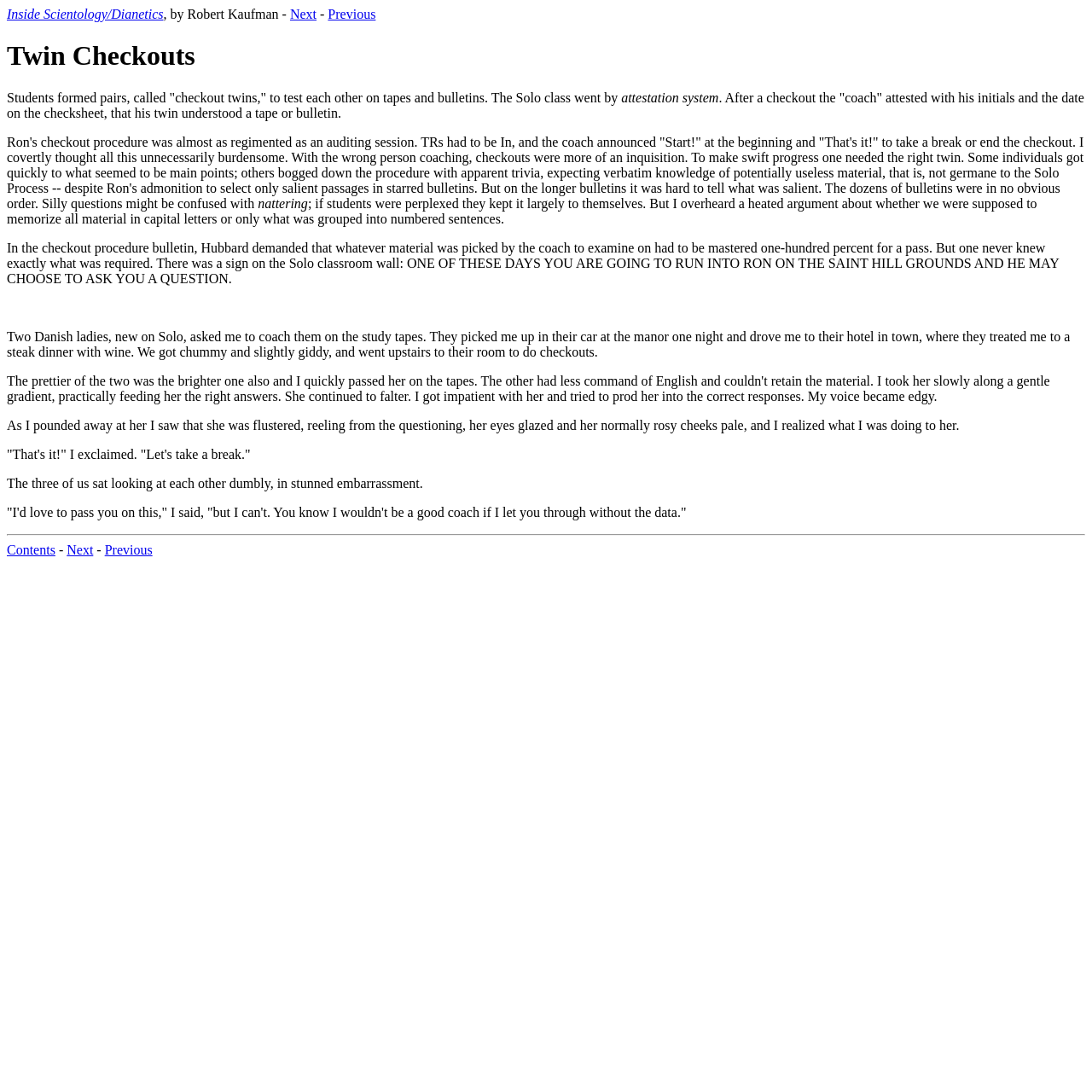Use the details in the image to answer the question thoroughly: 
What is the purpose of the 'coach' in the checkout procedure?

According to the webpage, the 'coach' is responsible for attesting with their initials and date on the checksheet that their twin understood a tape or bulletin, indicating that the coach's role is to verify the student's understanding.